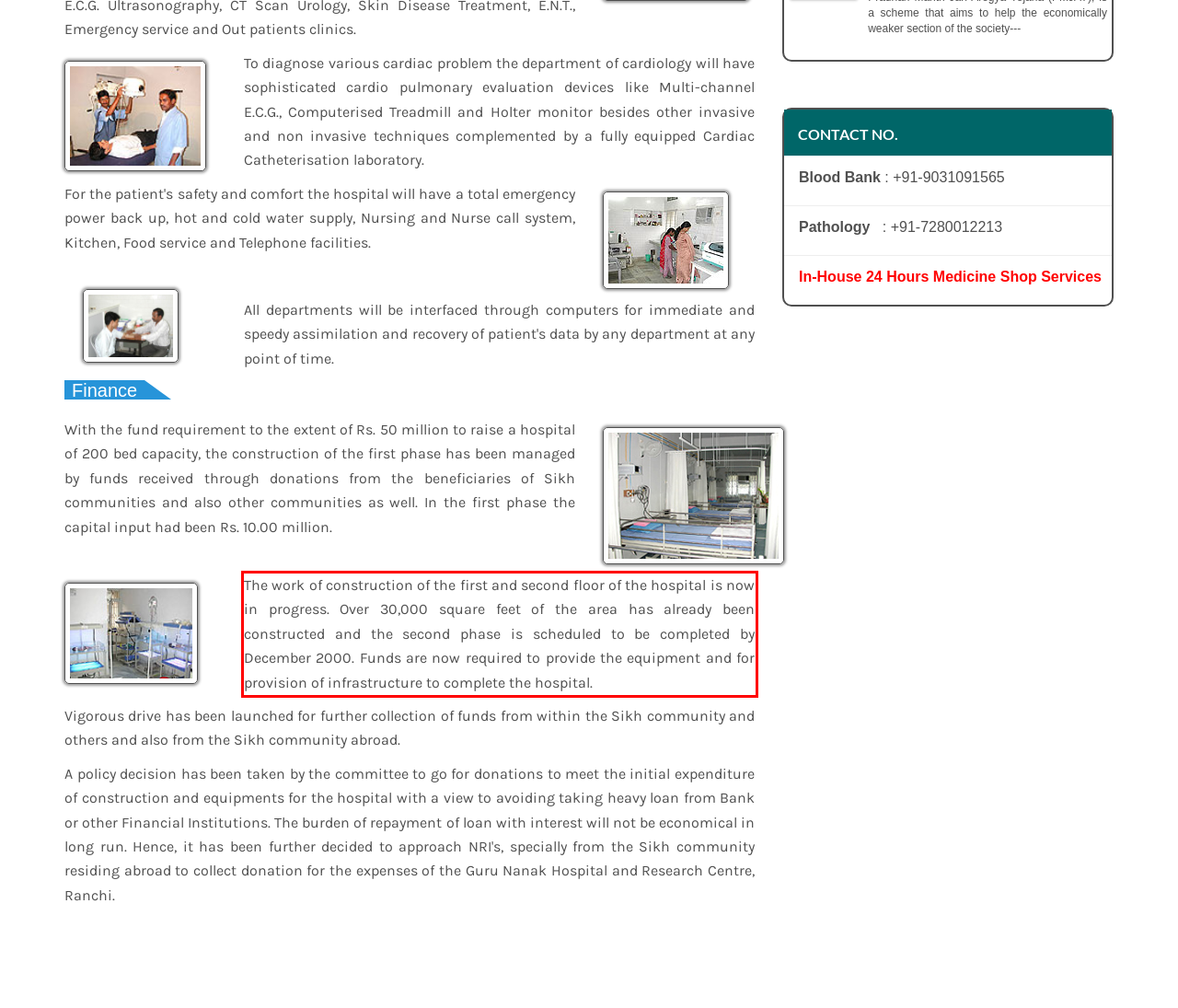Examine the webpage screenshot and use OCR to recognize and output the text within the red bounding box.

The work of construction of the first and second floor of the hospital is now in progress. Over 30,000 square feet of the area has already been constructed and the second phase is scheduled to be completed by December 2000. Funds are now required to provide the equipment and for provision of infrastructure to complete the hospital.